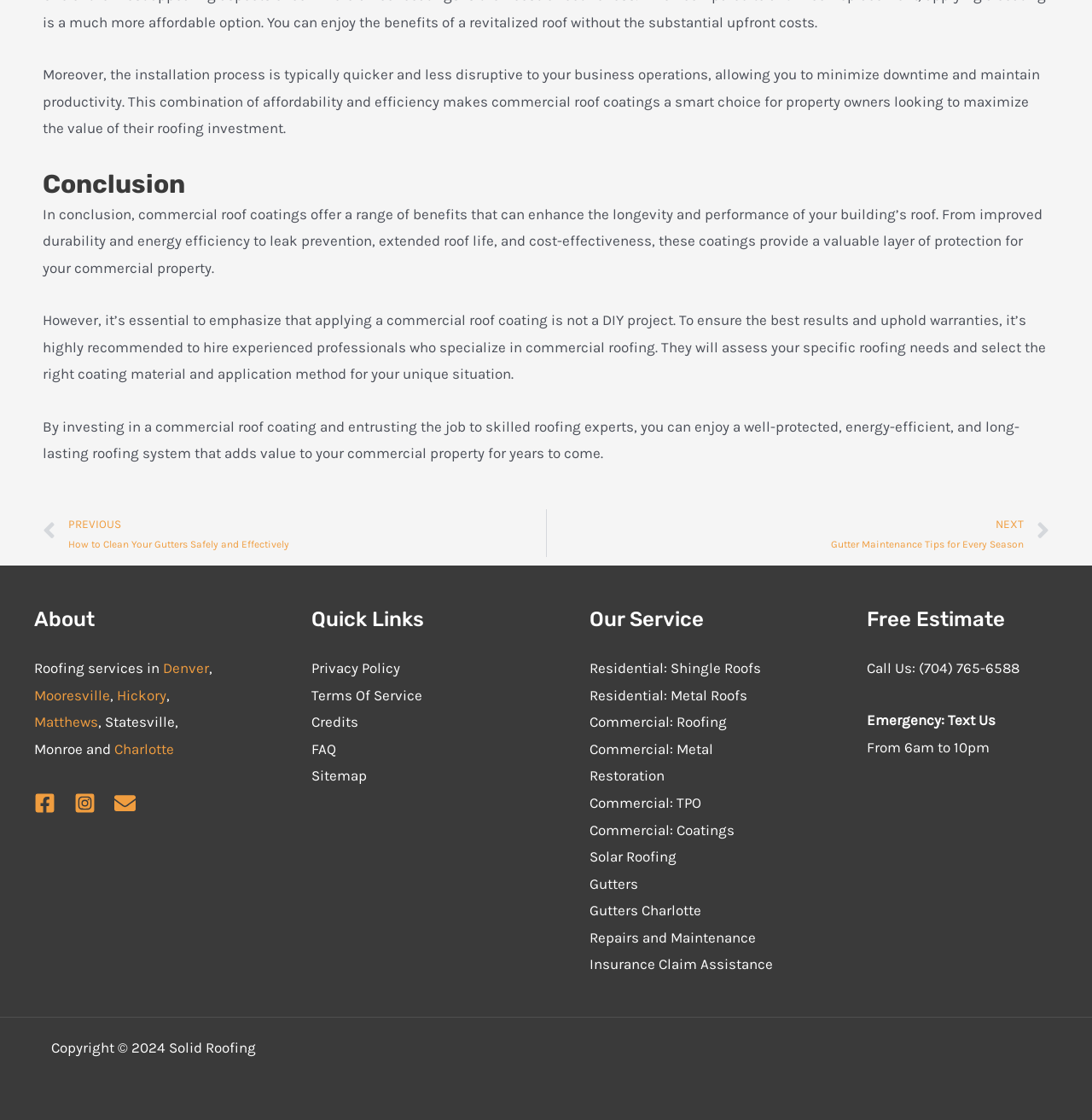What is the purpose of the links at the bottom of the webpage?
Could you please answer the question thoroughly and with as much detail as possible?

The links at the bottom of the webpage appear to be quick links to other relevant pages on the website, such as 'Privacy Policy' and 'Terms Of Service', as well as links to the company's social media profiles, such as Facebook and Instagram.